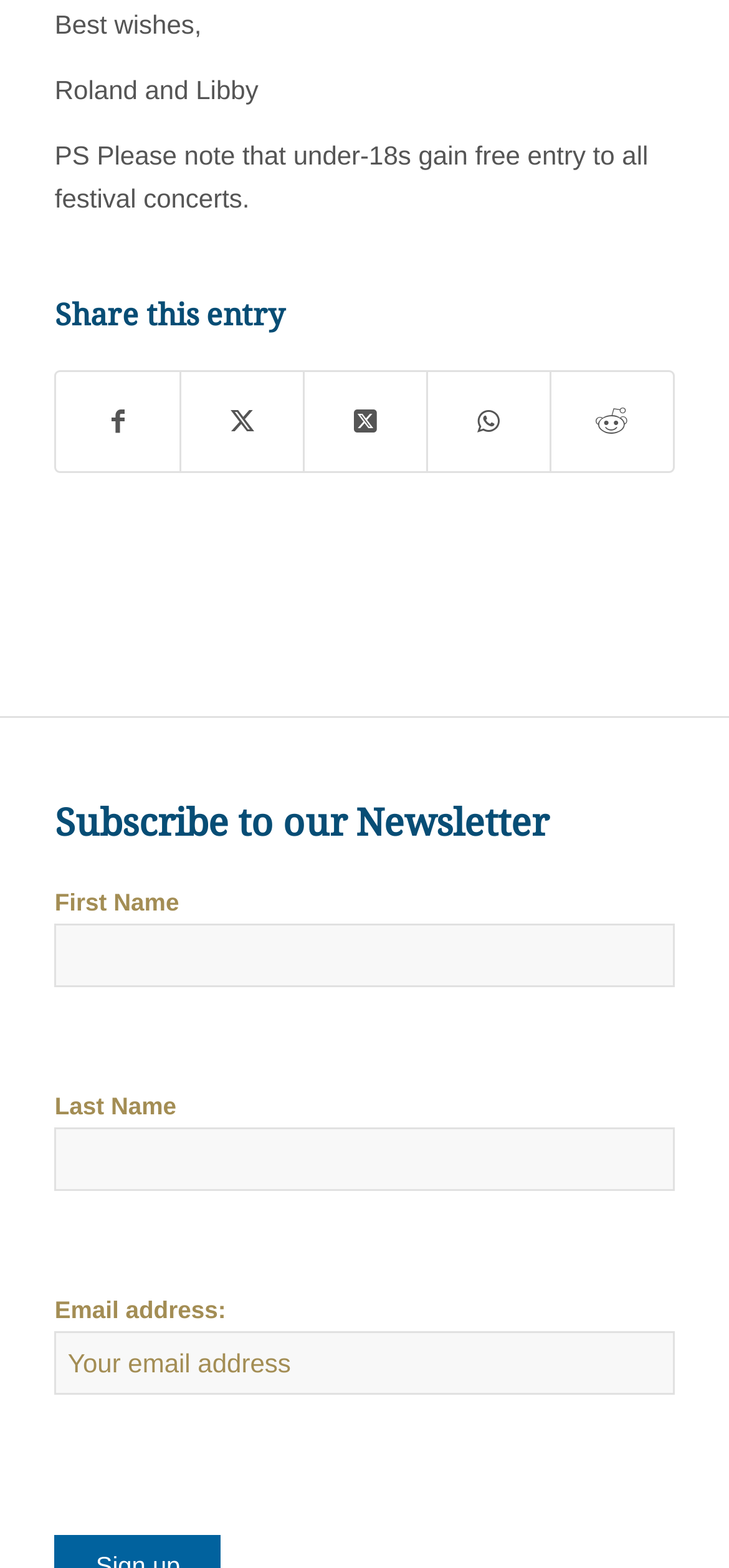Please answer the following question using a single word or phrase: What is the purpose of the form on the webpage?

Subscribe to newsletter